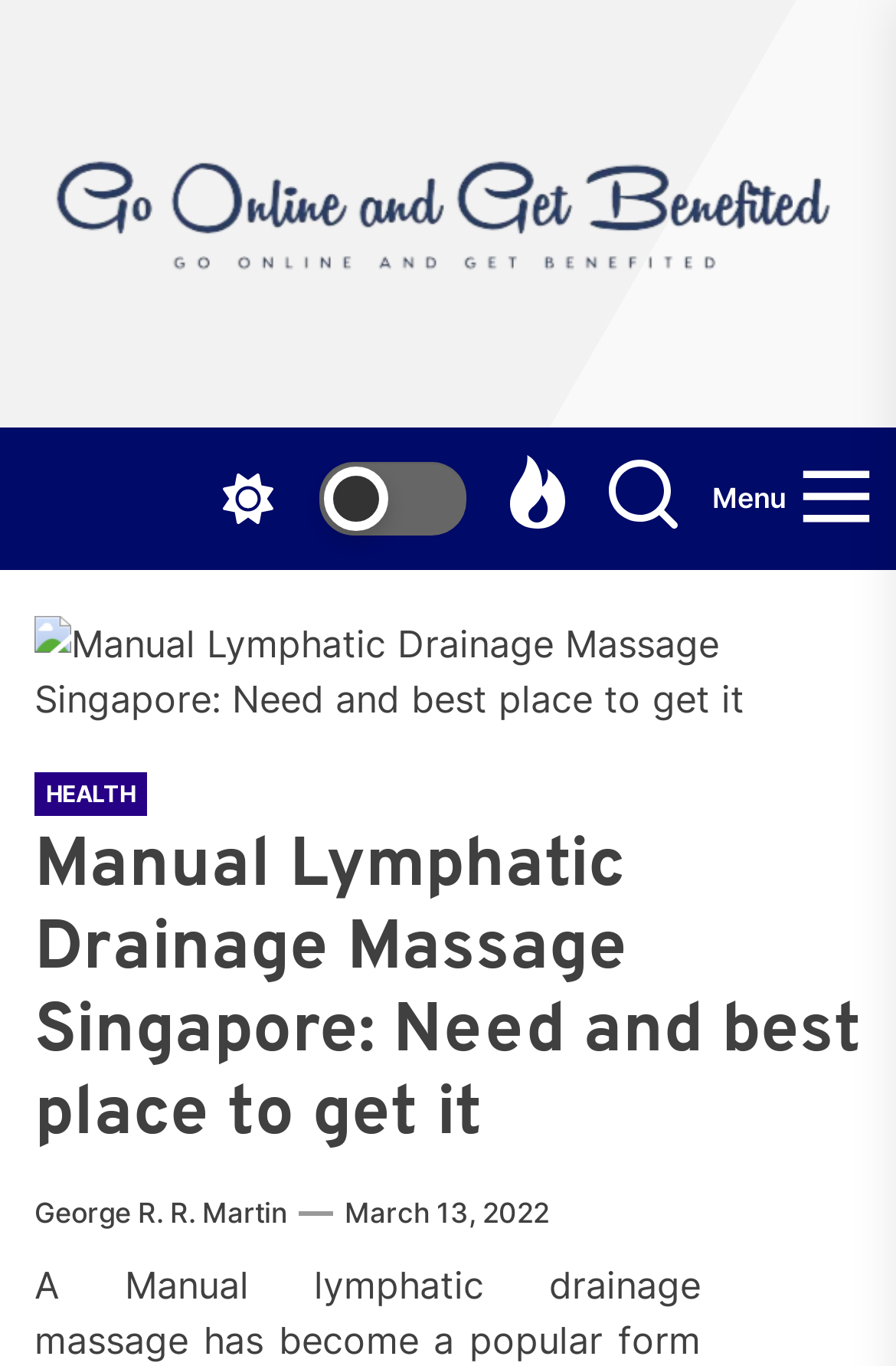Locate and provide the bounding box coordinates for the HTML element that matches this description: "March 13, 2022March 22, 2022".

[0.385, 0.873, 0.613, 0.903]